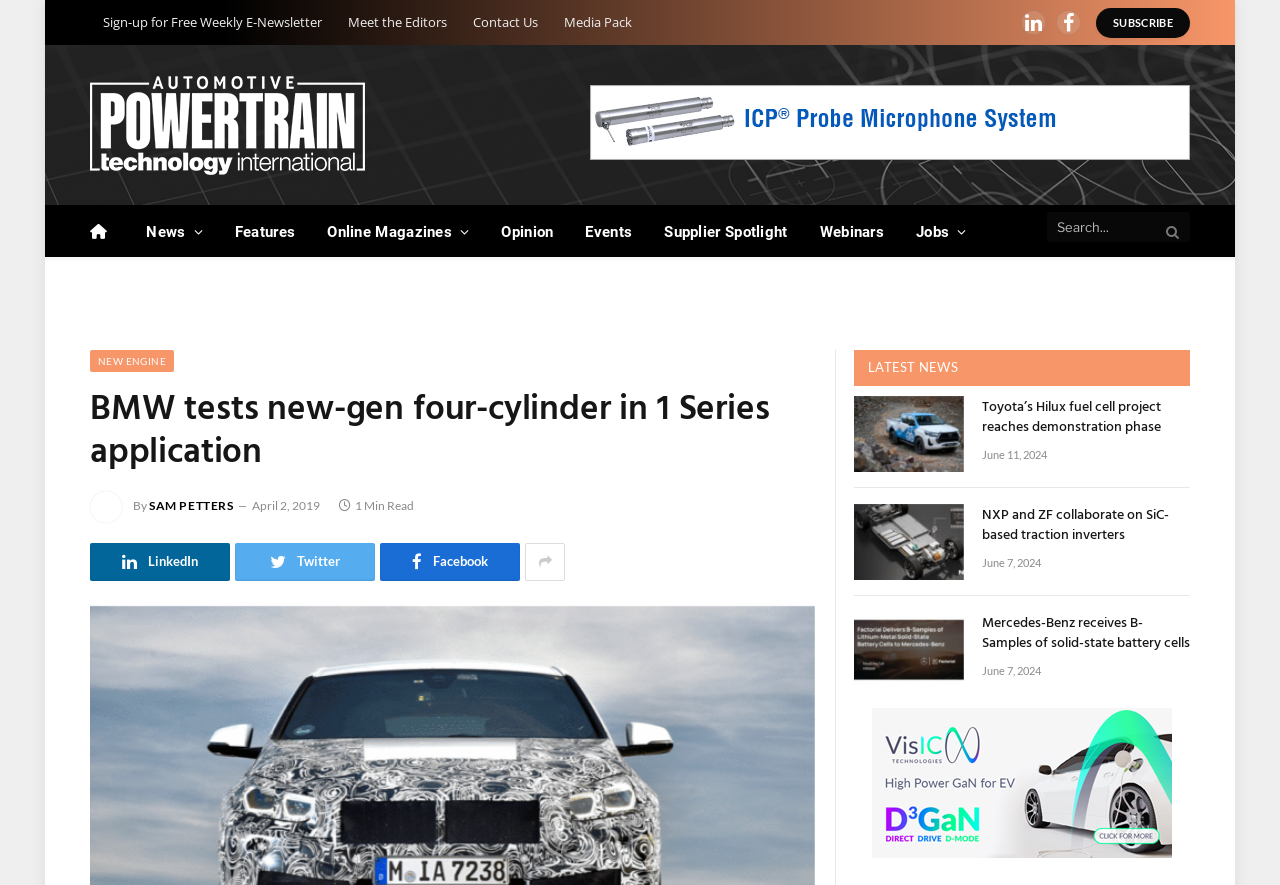What is the name of the magazine?
Look at the image and respond with a one-word or short-phrase answer.

Automotive Powertrain Technology International